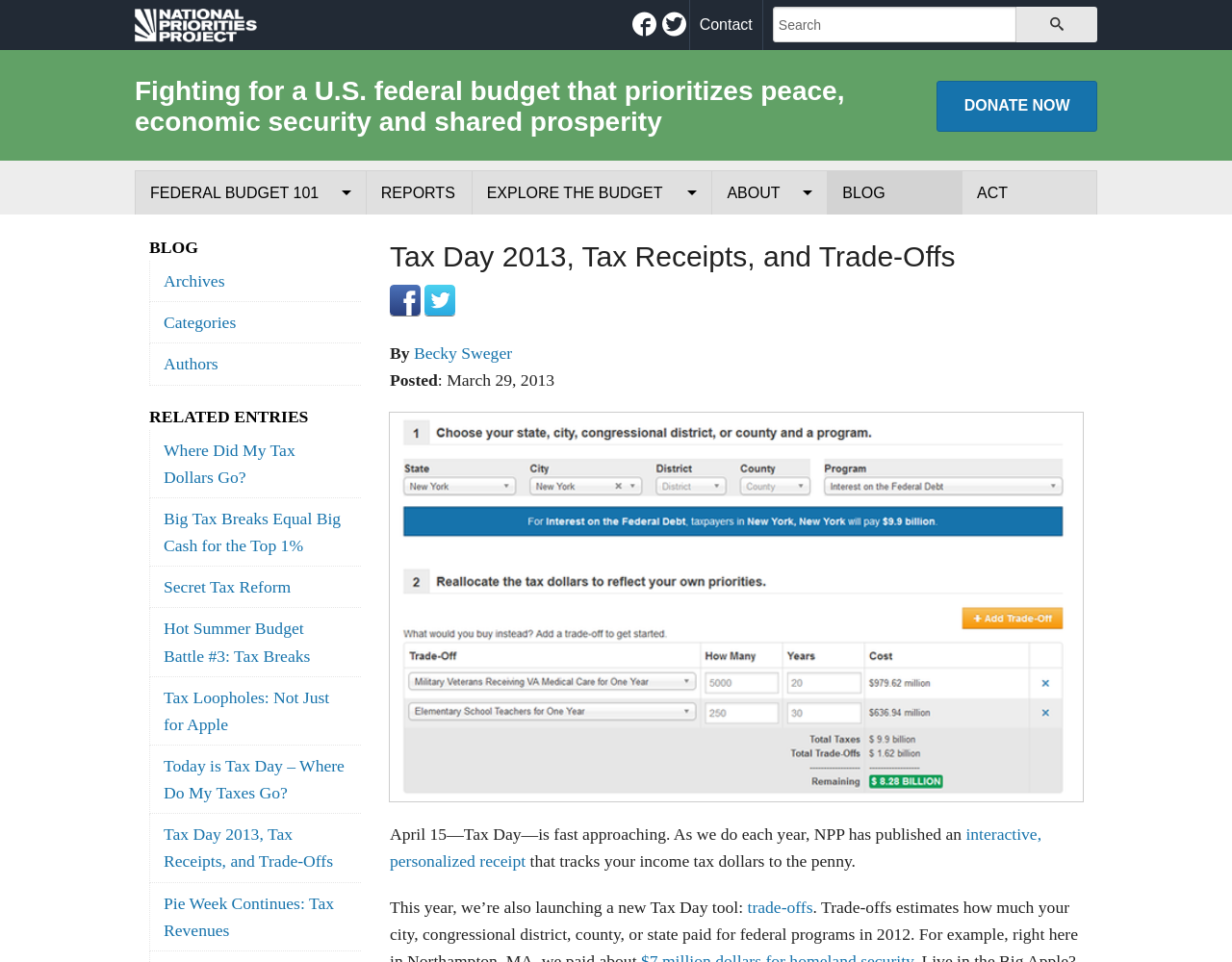Summarize the webpage with intricate details.

The webpage is about the National Priorities Project, a non-profit organization focused on democratizing the federal budget. At the top, there is a heading with the organization's name and a link to its homepage. Below it, there are social media links to Facebook and Twitter, as well as a search bar with a search button.

On the left side, there is a section with links to various topics, including the federal budget process, reports, and about the organization. There is also a section with links to different tools, such as a tax receipt calculator and a trade-offs tool.

In the main content area, there is a heading that reads "Tax Day 2013, Tax Receipts, and Trade-Offs." Below it, there are links to Facebook and Twitter, as well as a byline with the author's name and a timestamp. There is an image related to trade-offs, and a paragraph of text that introduces the concept of trade-offs and its relation to tax day.

The text explains that the organization has published an interactive, personalized receipt that tracks income tax dollars to the penny, and that this year, they are also launching a new tax day tool called trade-offs. The text also mentions that the trade-offs tool allows users to see how their state, county, and congressional district allocate their tax dollars.

On the right side, there is a section with links to related blog entries, including topics such as tax reform, tax breaks, and budget battles. At the bottom, there are links to the organization's mission, history, team, and employment opportunities, as well as a link to tools for journalists.

Overall, the webpage is focused on providing information and resources related to the federal budget and tax day, with a emphasis on the organization's tools and initiatives.